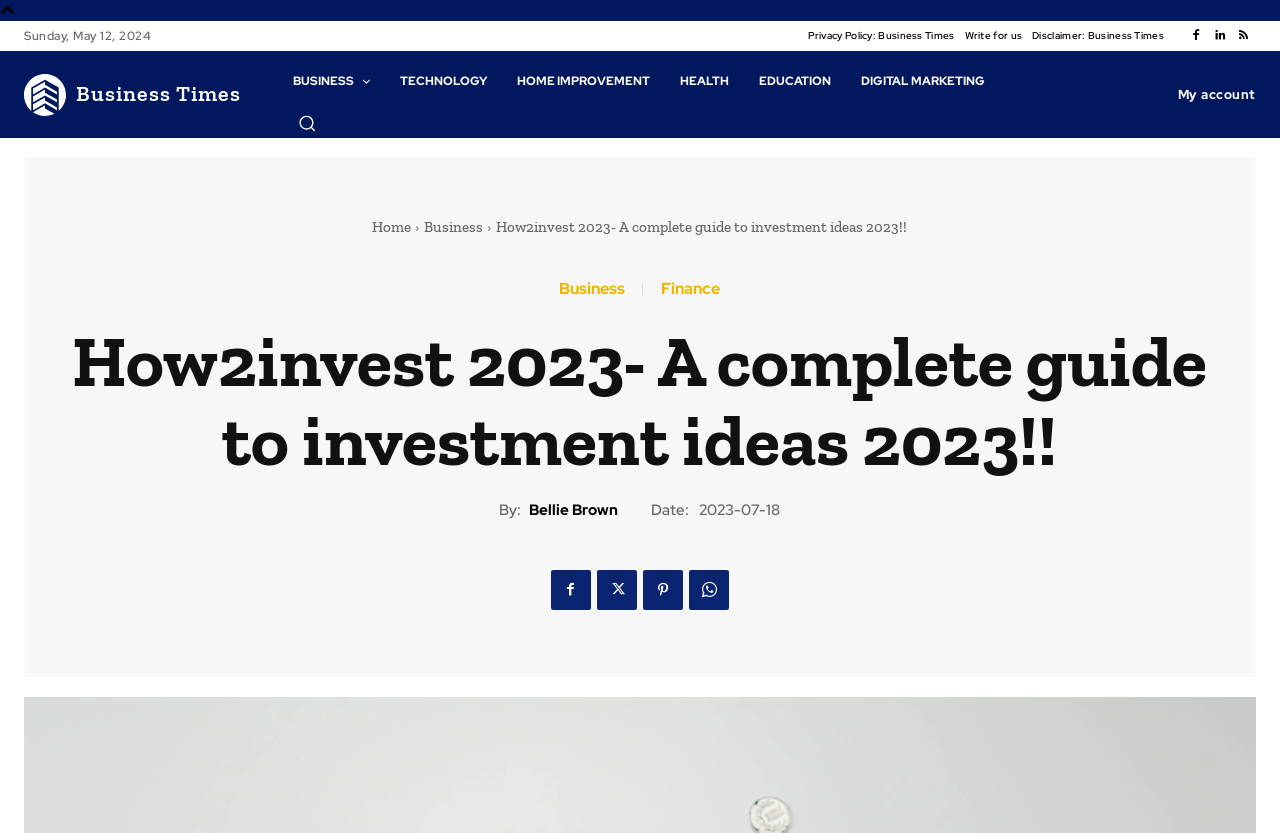Determine the webpage's heading and output its text content.

How2invest 2023- A complete guide to investment ideas 2023!!